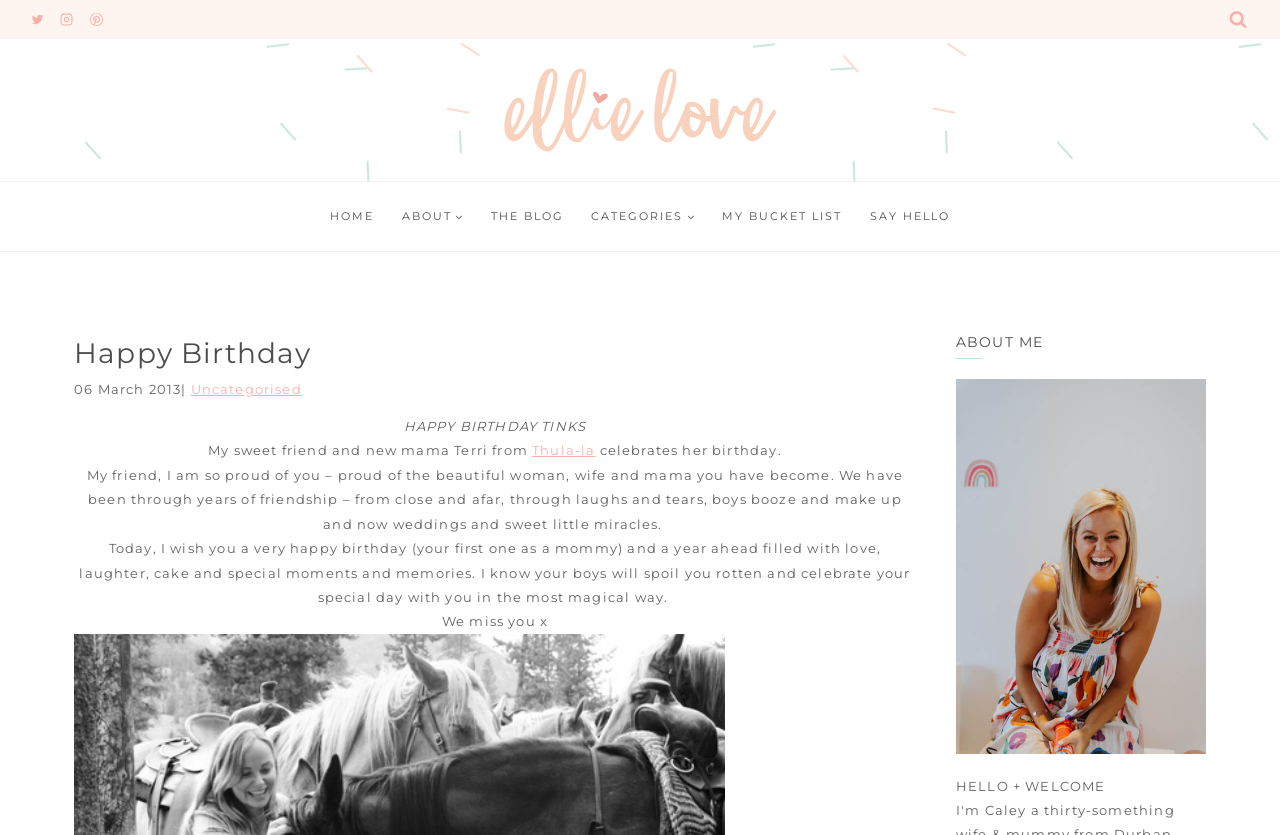Could you please study the image and provide a detailed answer to the question:
What is the blogger's wish for the birthday girl?

The blogger wishes the birthday girl a happy birthday, especially her first one as a mommy, and hopes that the year ahead is filled with love, laughter, cake, and special moments and memories.